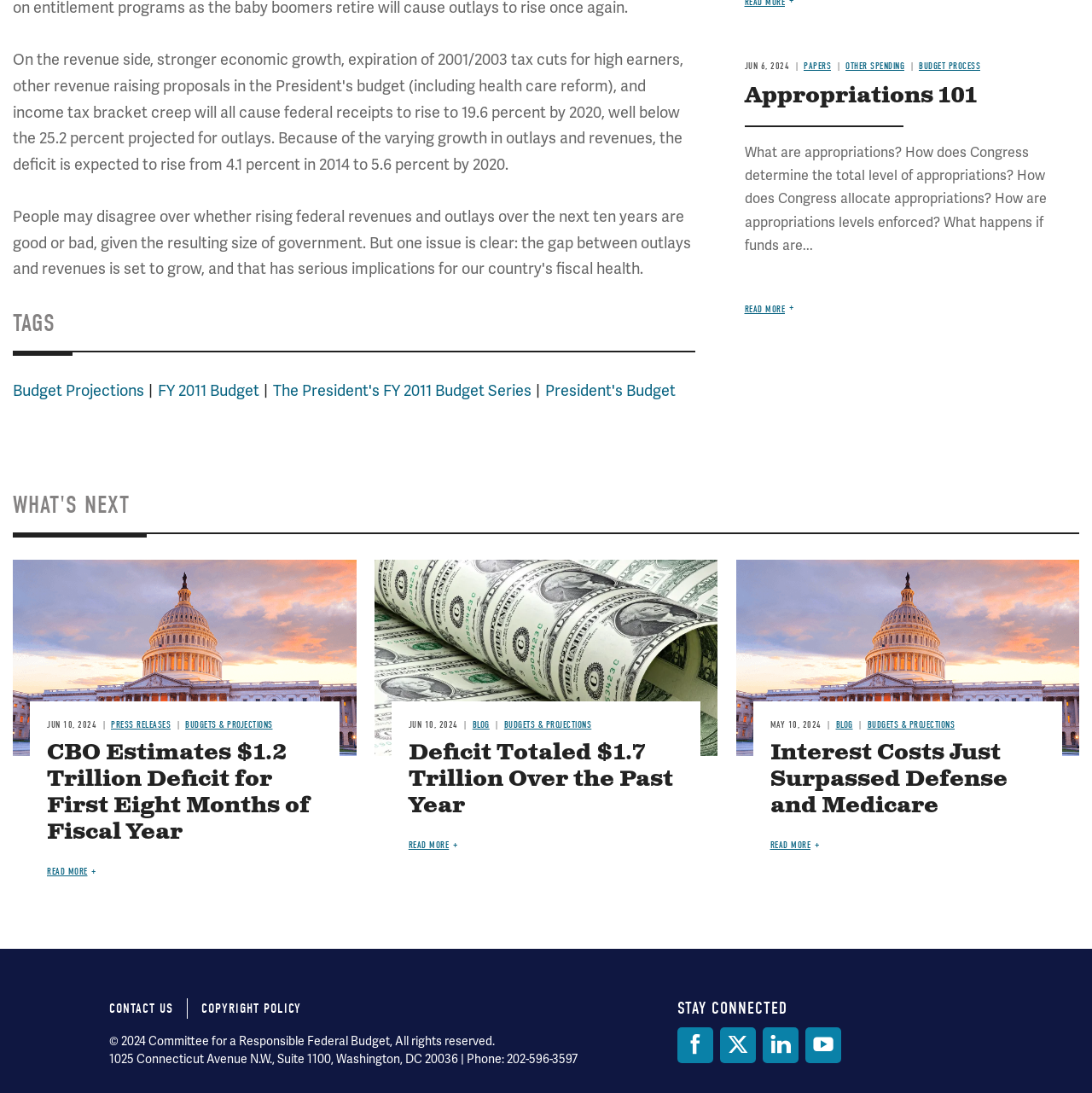Using the information in the image, give a comprehensive answer to the question: 
What is the purpose of the 'Social Media' section?

The 'Social Media' section is located at the bottom of the webpage and contains links to Facebook, Twitter, LinkedIn, and YouTube. The purpose of this section is to allow users to connect with the organization on various social media platforms.